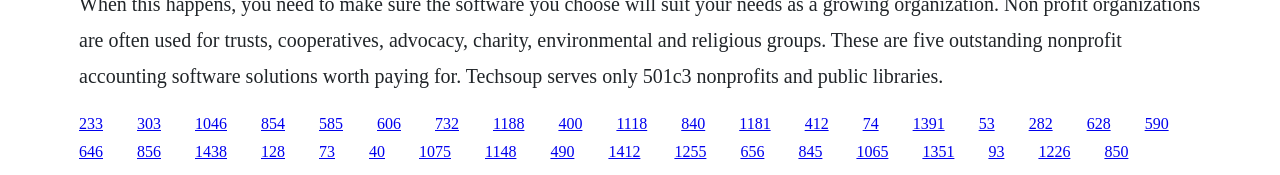Are all links aligned horizontally?
Refer to the image and give a detailed answer to the question.

I compared the x1 and x2 coordinates of all link elements and found that they have similar values, indicating that all links are aligned horizontally.